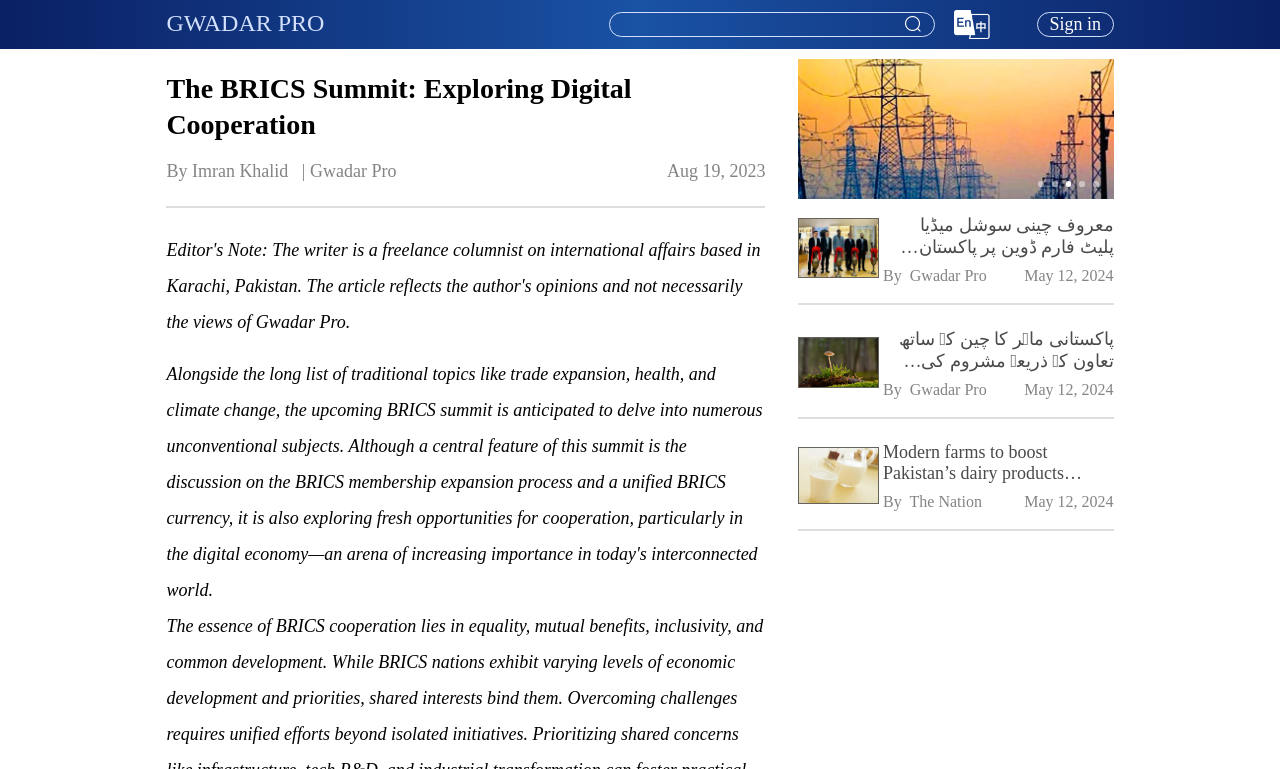Give a concise answer using only one word or phrase for this question:
What is the language of the article with the title 'معروف چینی سوشل میڈیا پلیٹ فارم ڈوین پر پاکستان تجارتی پویلین کا باضابطہ افتتاح'?

Urdu